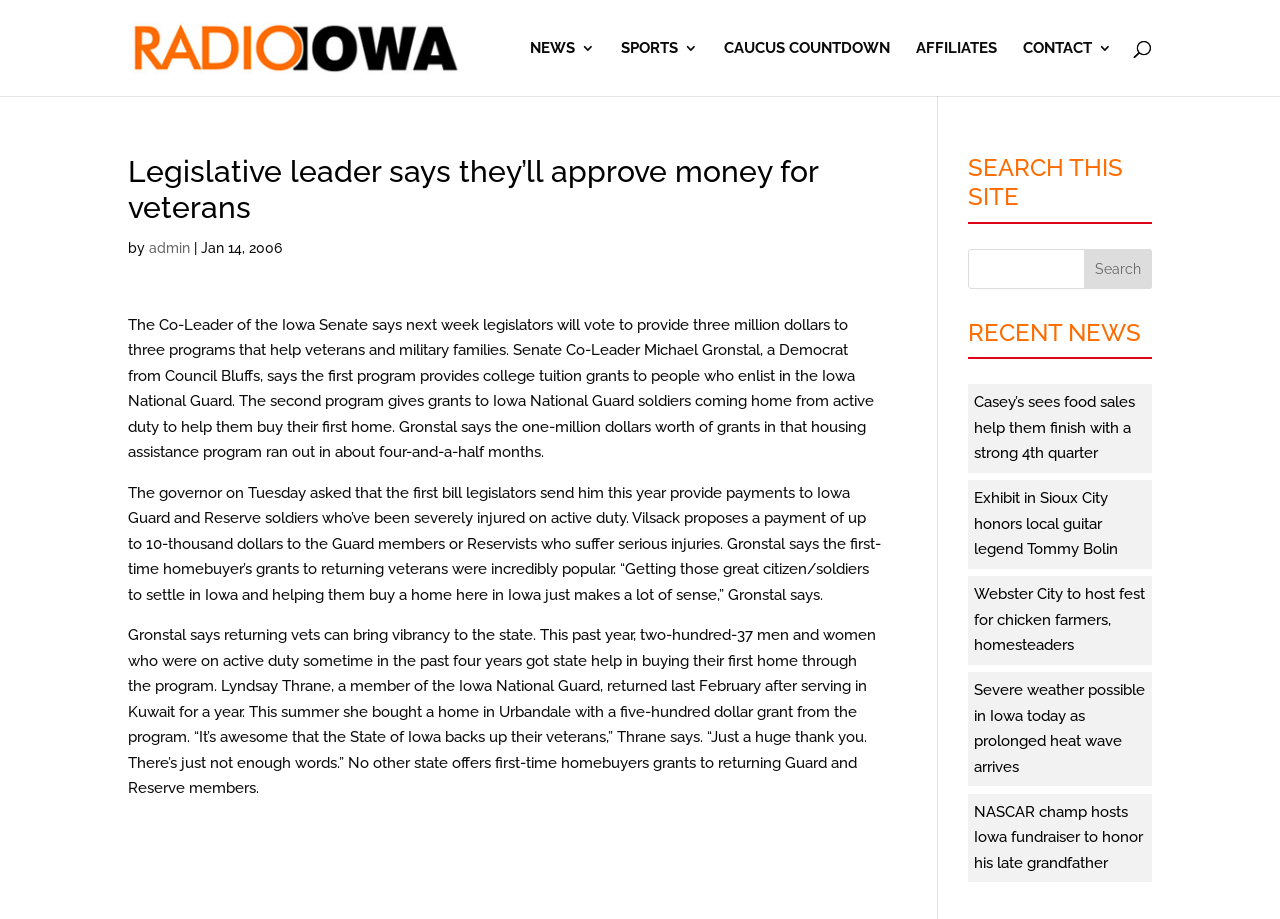Respond with a single word or phrase:
What is the name of the Iowa National Guard member mentioned in the article?

Lyndsay Thrane